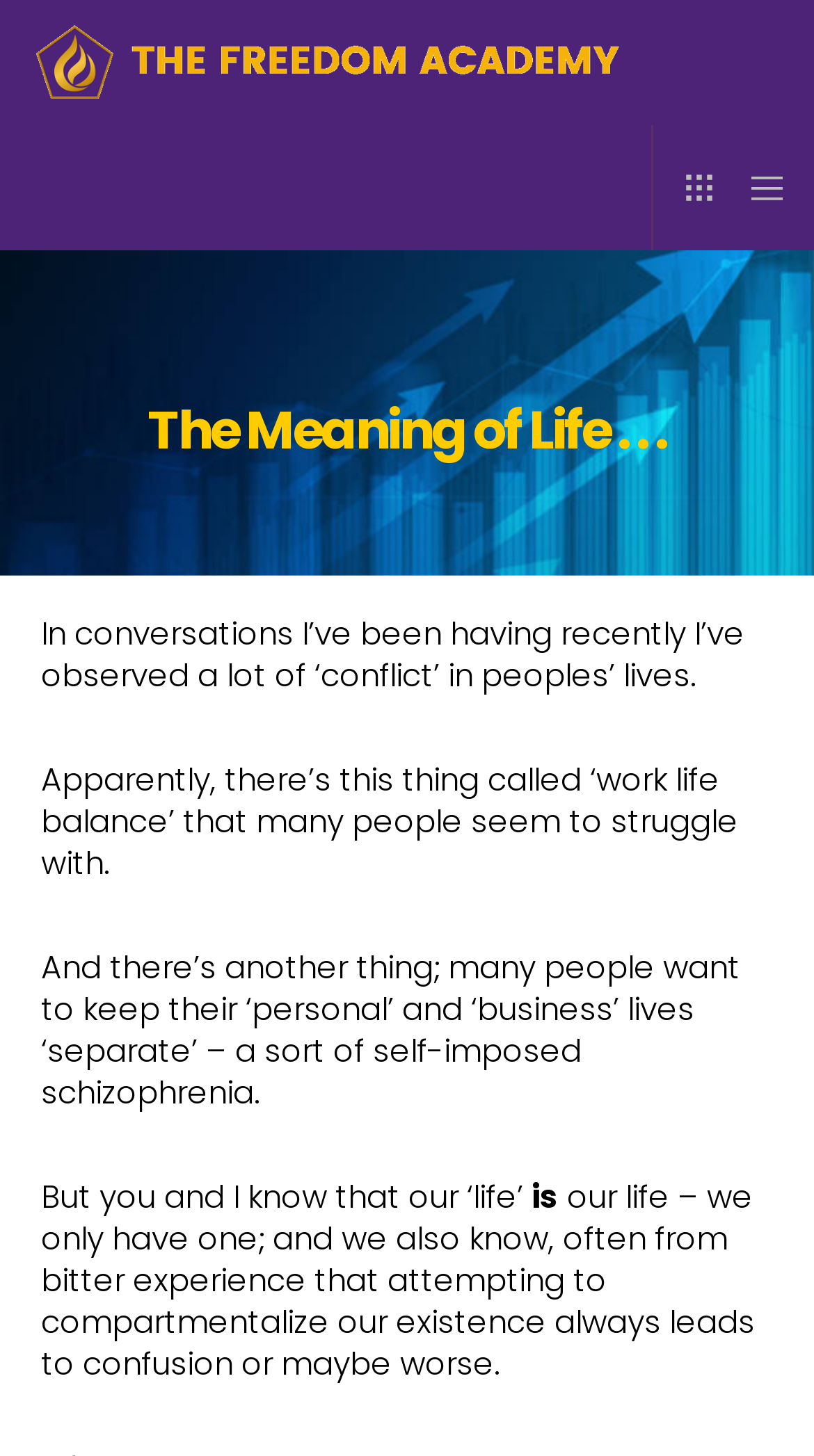Please find and generate the text of the main heading on the webpage.

The Meaning of Life . . .